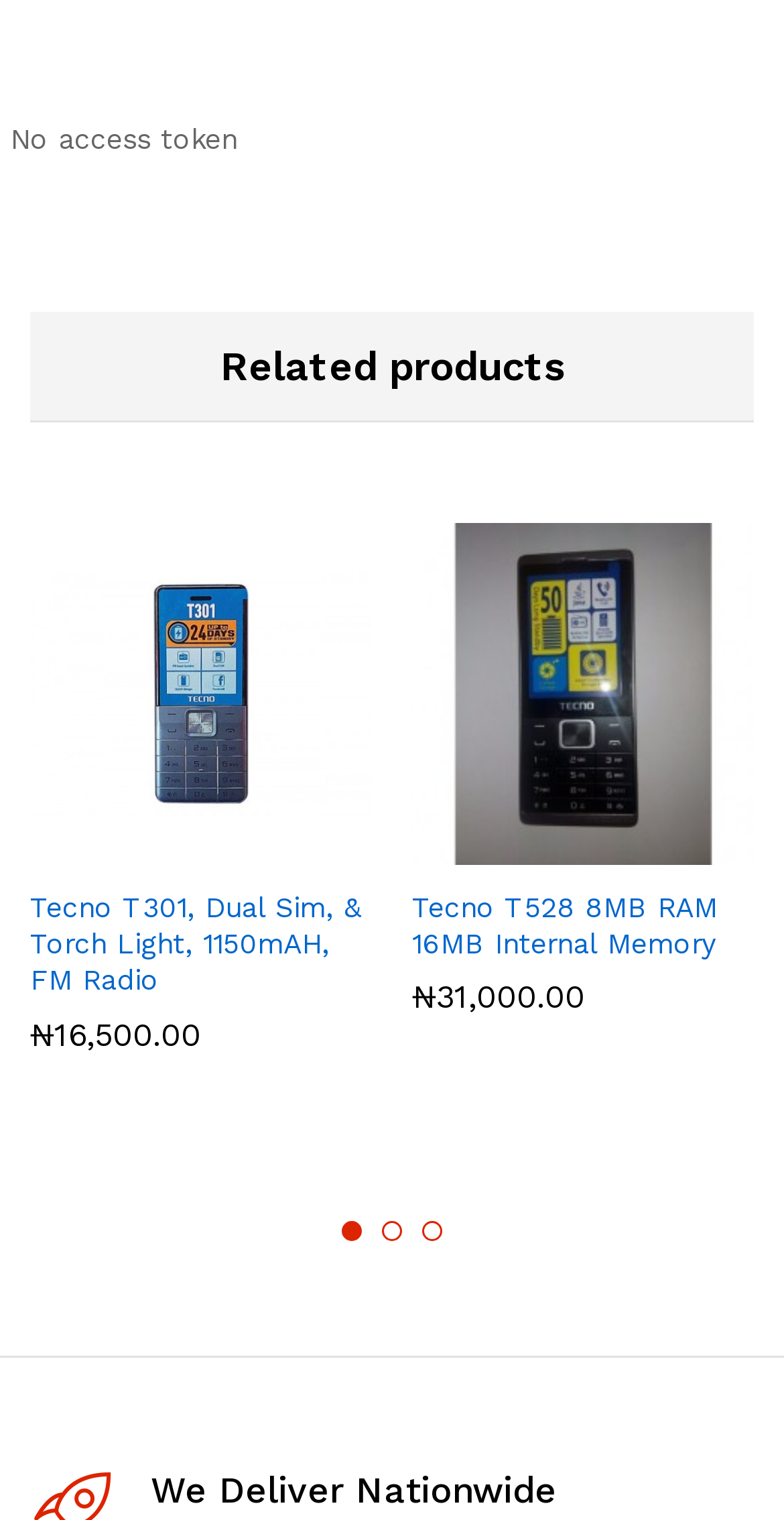How many products are listed under 'Related products'?
Using the information from the image, provide a comprehensive answer to the question.

I counted the number of product options listed under the 'Related products' heading and found two products: Tecno T301 and Tecno T528.